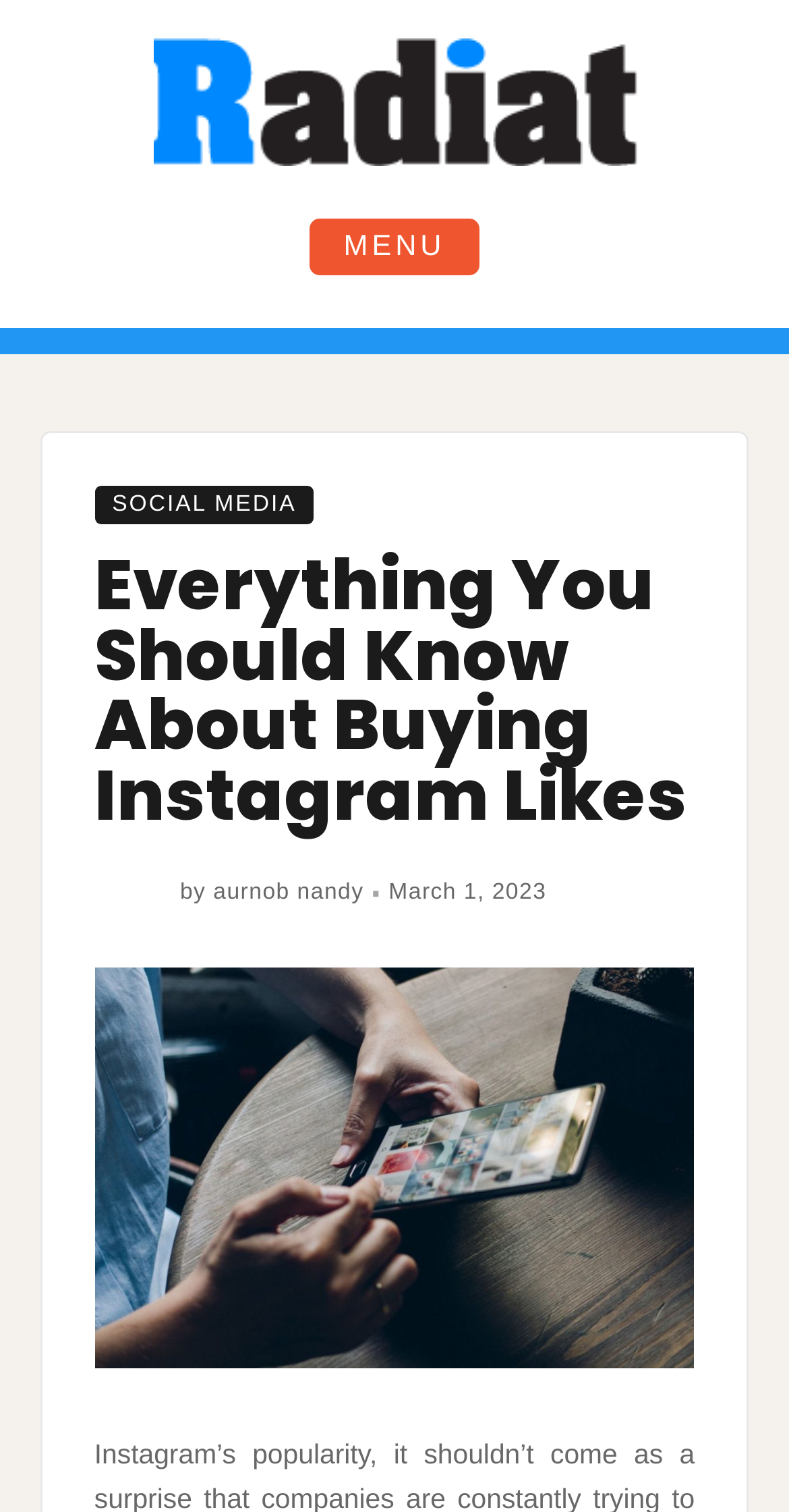Reply to the question with a single word or phrase:
Is the menu expanded?

No